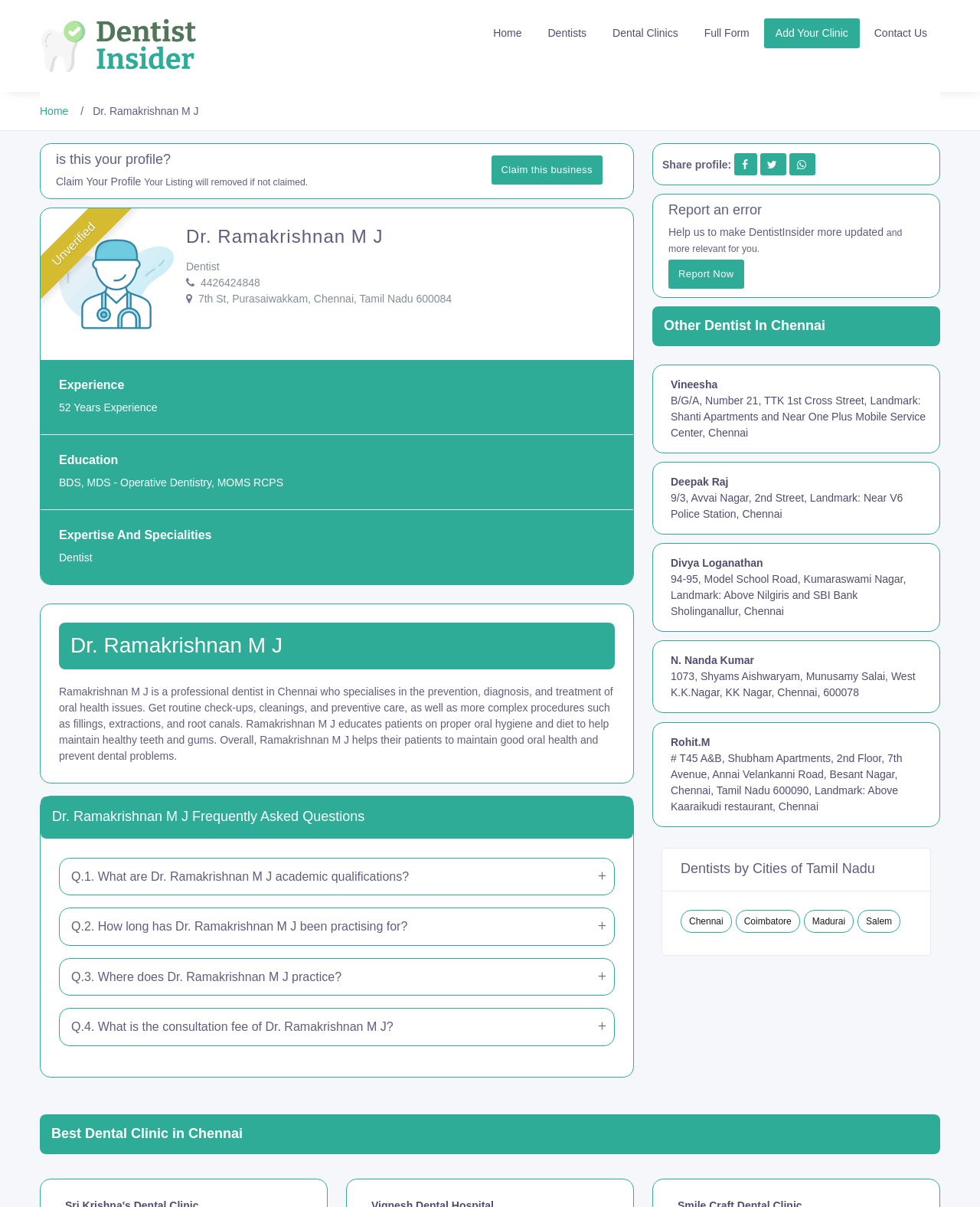How many years of experience does the dentist have?
Examine the webpage screenshot and provide an in-depth answer to the question.

The number of years of experience of the dentist can be found in the static text element with the text '52 Years Experience' which is located under the 'Experience' heading.